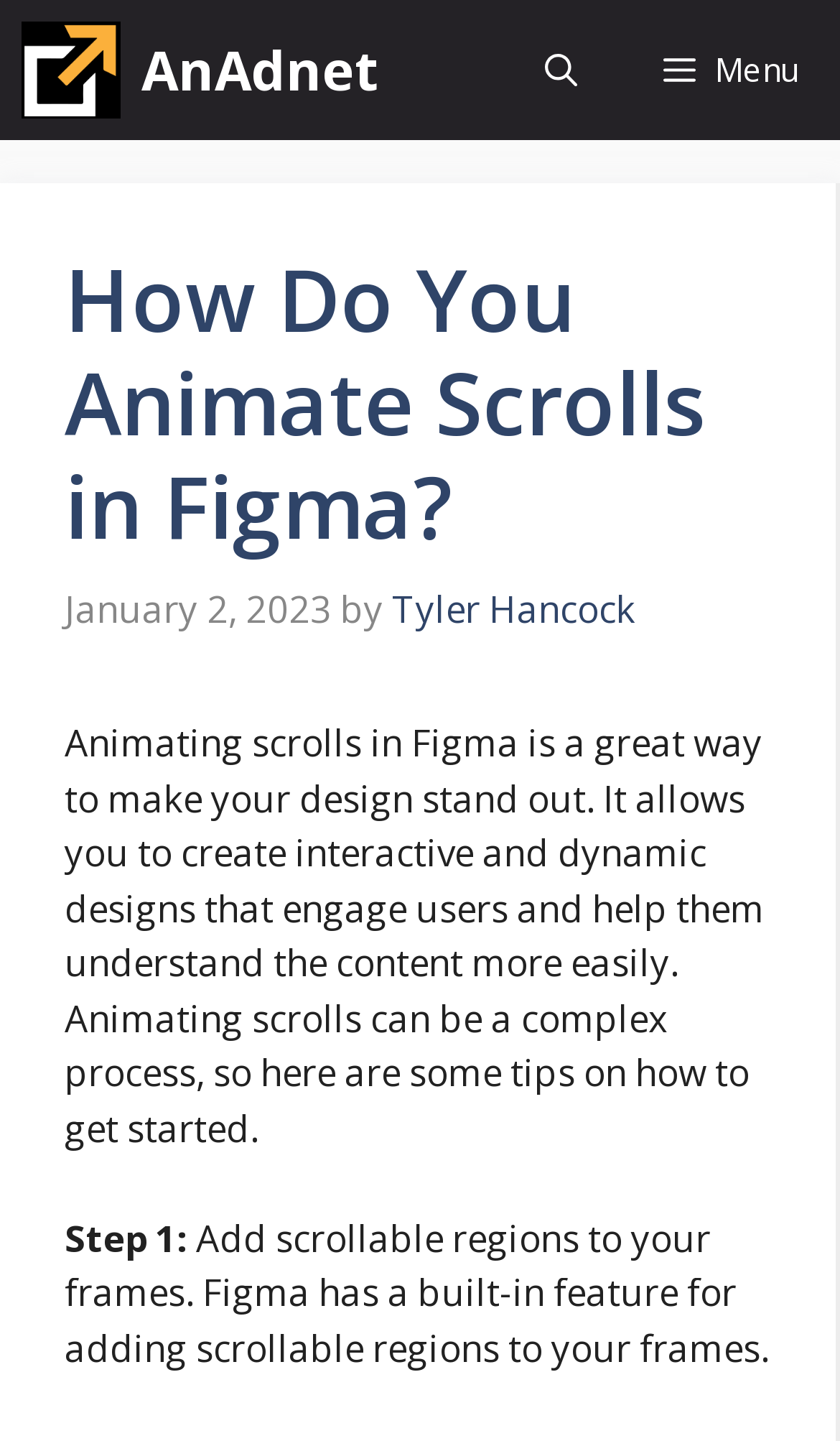Give the bounding box coordinates for the element described by: "title="AnAdnet"".

[0.026, 0.0, 0.143, 0.097]